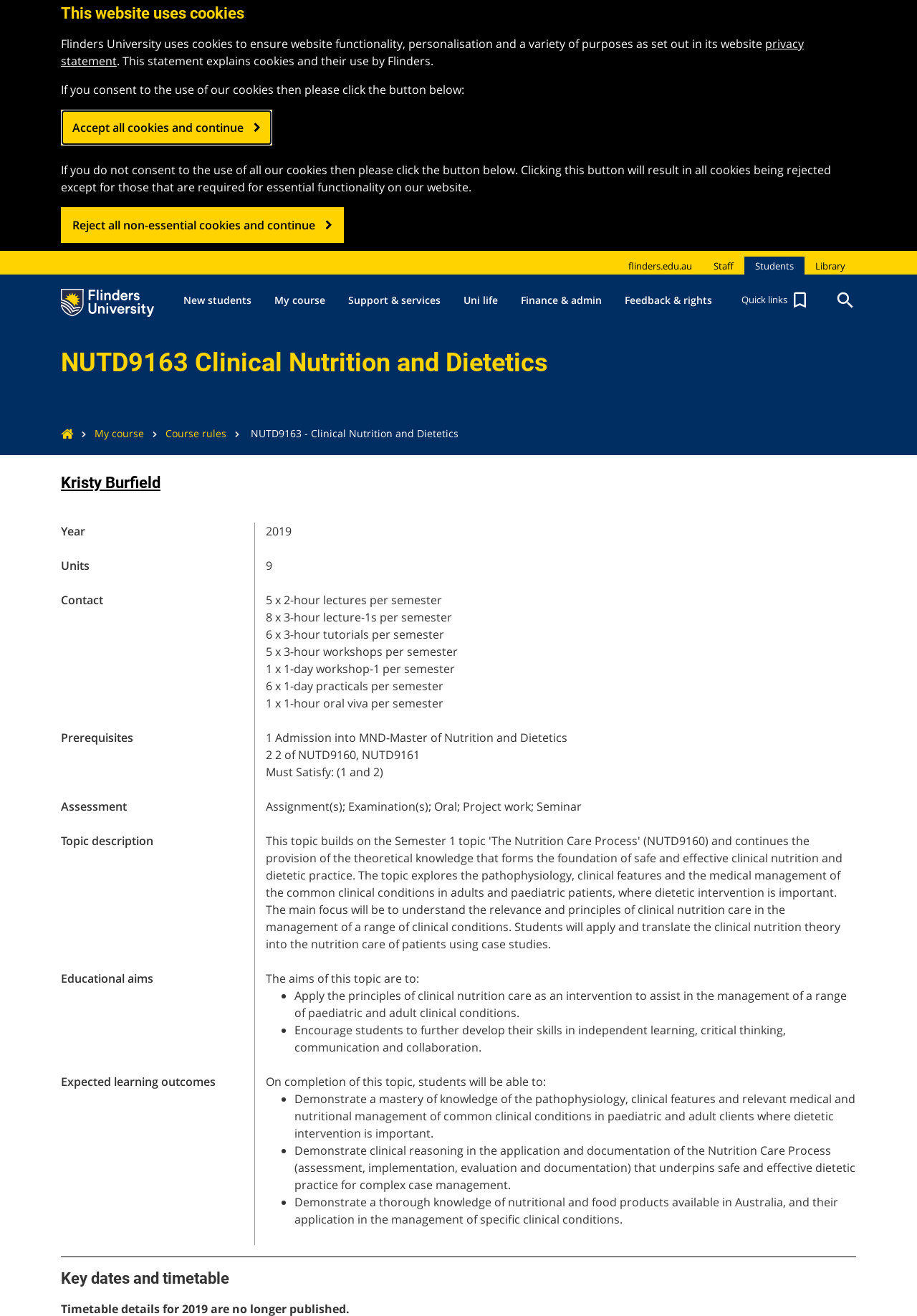Please provide a detailed answer to the question below by examining the image:
What are the prerequisites for this course?

I found the answer by looking at the StaticText element with the text '1 Admission into MND-Master of Nutrition and Dietetics' which is likely to be one of the prerequisites for the course.